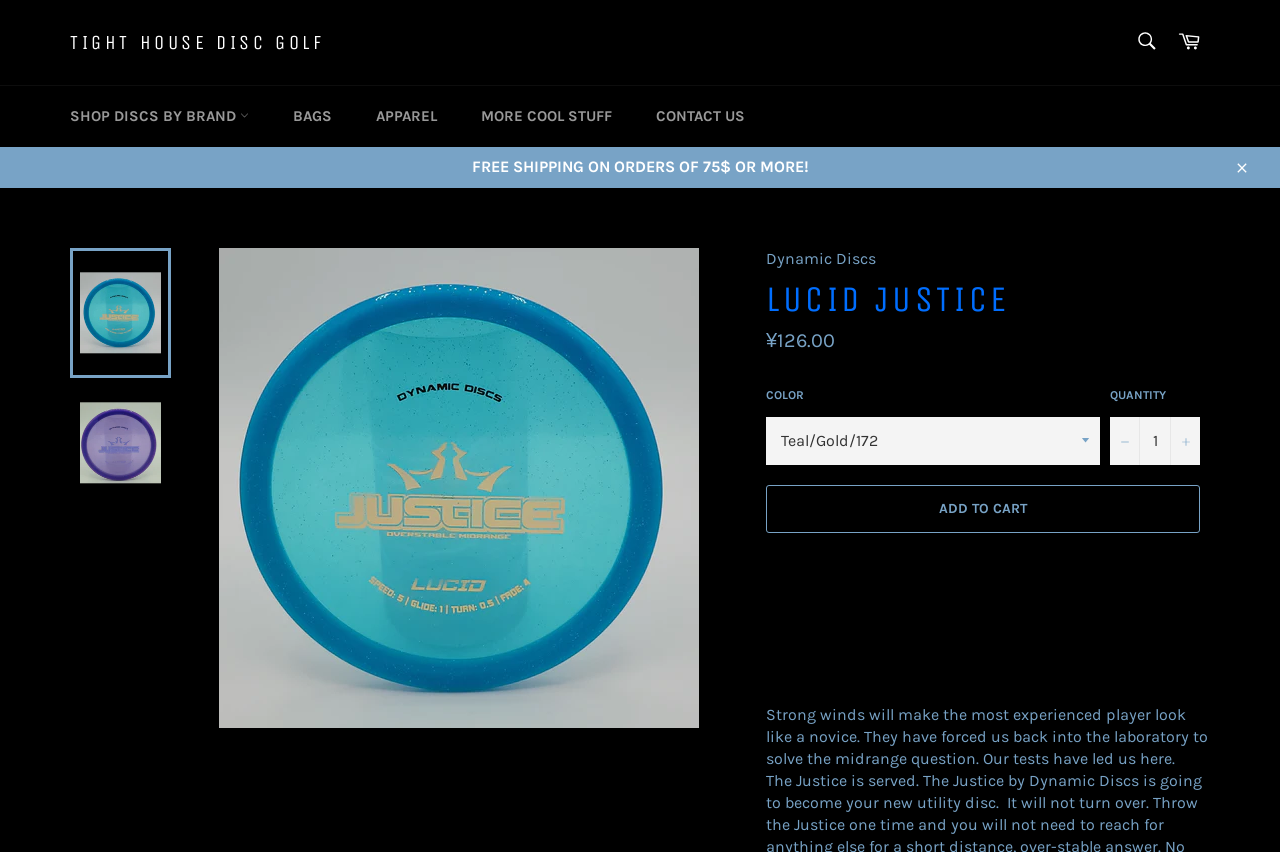Determine the bounding box coordinates of the element's region needed to click to follow the instruction: "Browse discs by brand". Provide these coordinates as four float numbers between 0 and 1, formatted as [left, top, right, bottom].

[0.039, 0.101, 0.21, 0.172]